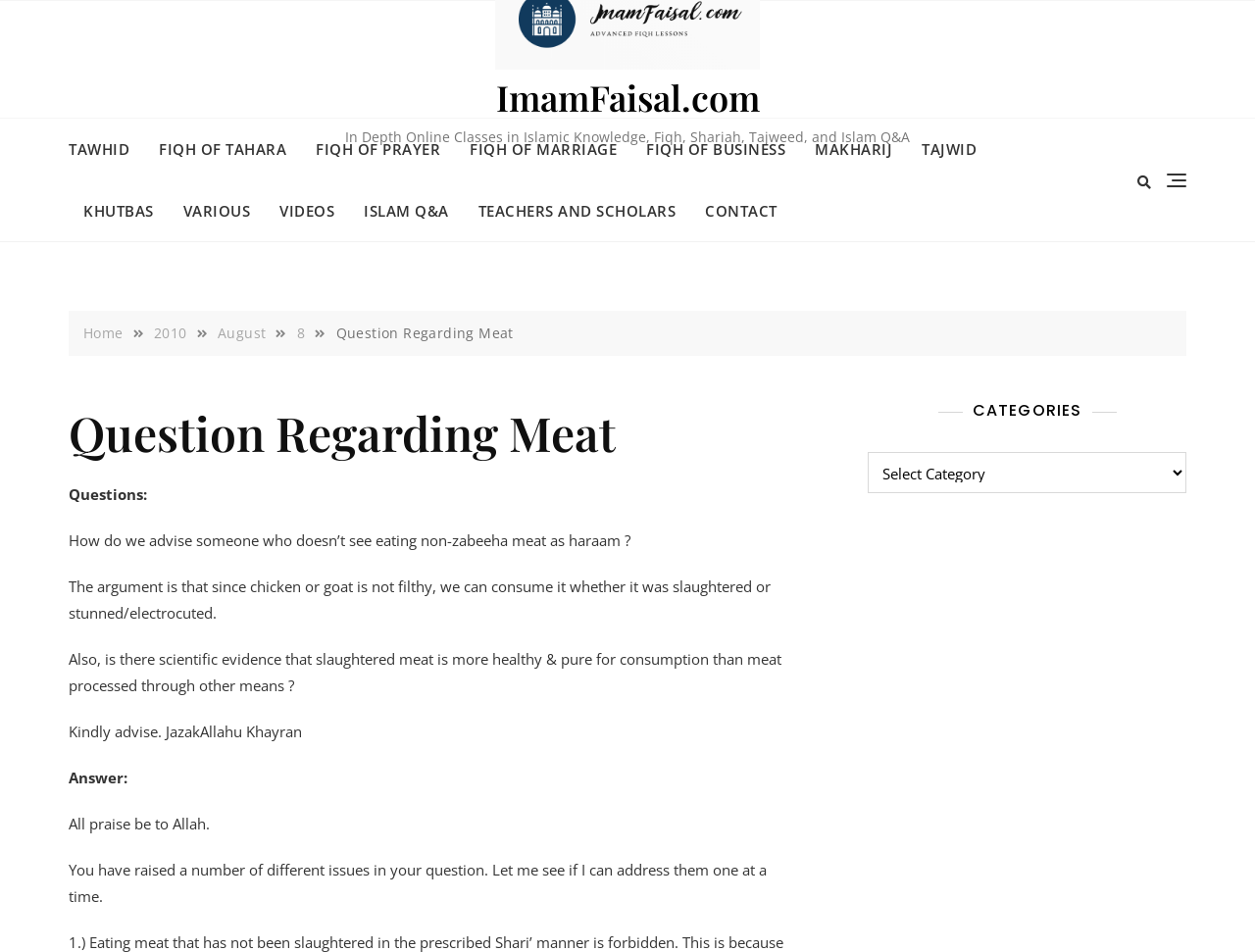Please specify the coordinates of the bounding box for the element that should be clicked to carry out this instruction: "Open the VIDEOS page". The coordinates must be four float numbers between 0 and 1, formatted as [left, top, right, bottom].

[0.211, 0.189, 0.278, 0.253]